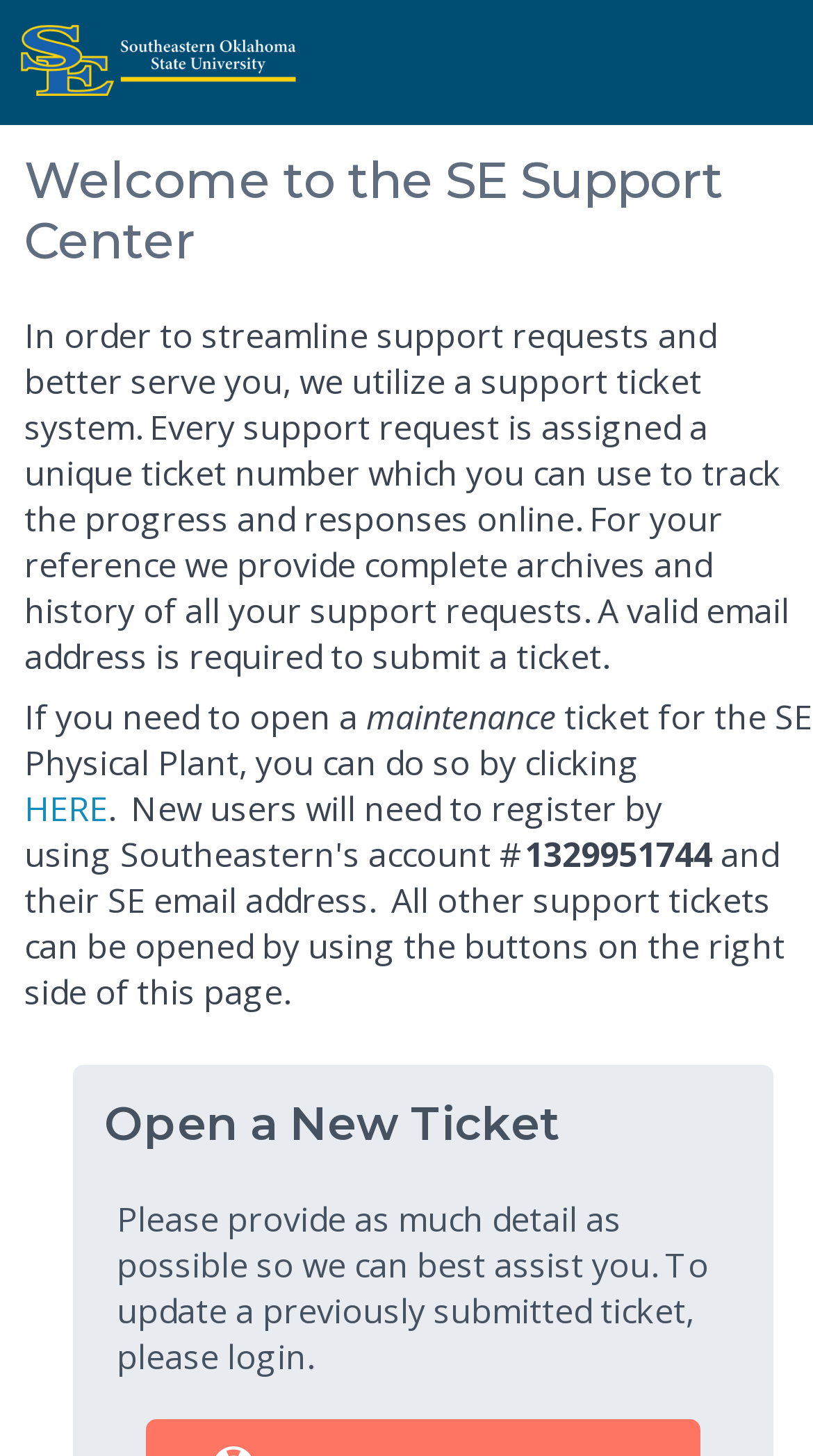What should users provide when opening a new ticket?
Based on the image, give a one-word or short phrase answer.

as much detail as possible